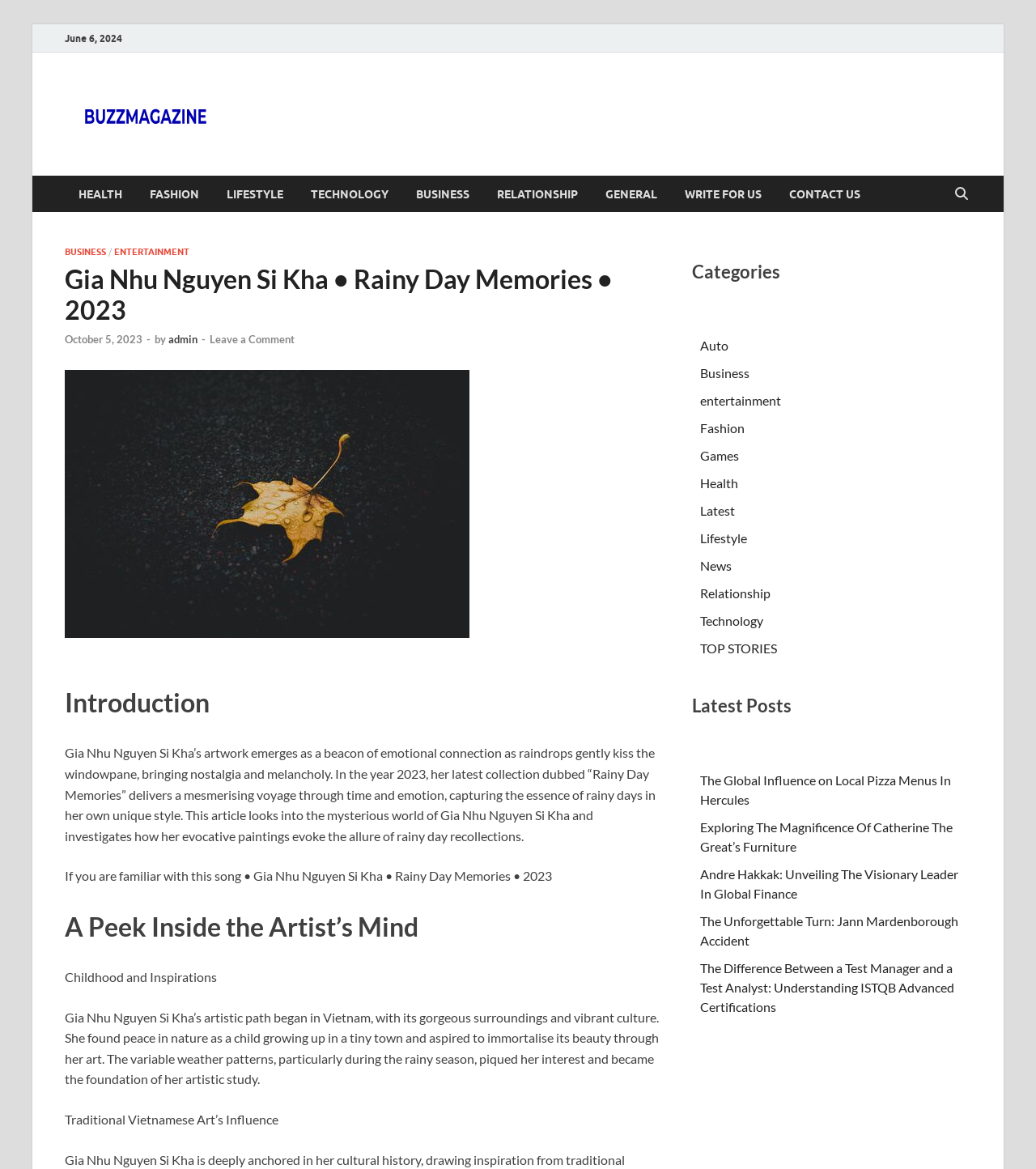Extract the main heading from the webpage content.

Gia Nhu Nguyen Si Kha • Rainy Day Memories • 2023